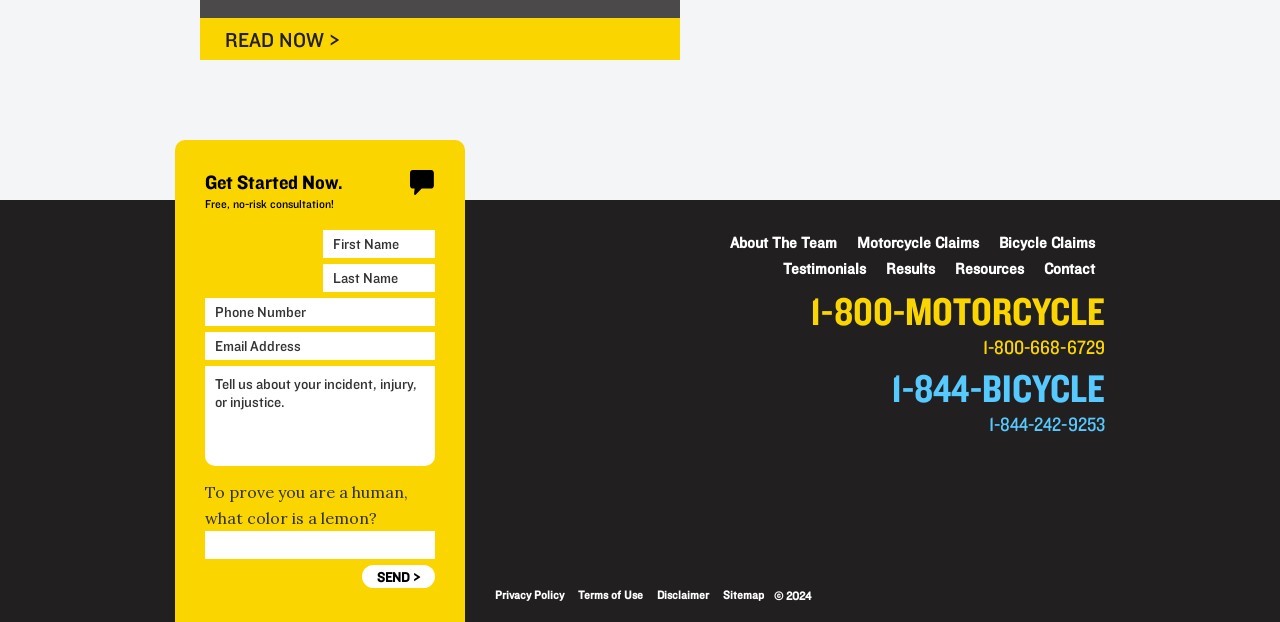Find the bounding box coordinates of the area to click in order to follow the instruction: "Call 1-800-MOTORCYCLE".

[0.633, 0.462, 0.863, 0.578]